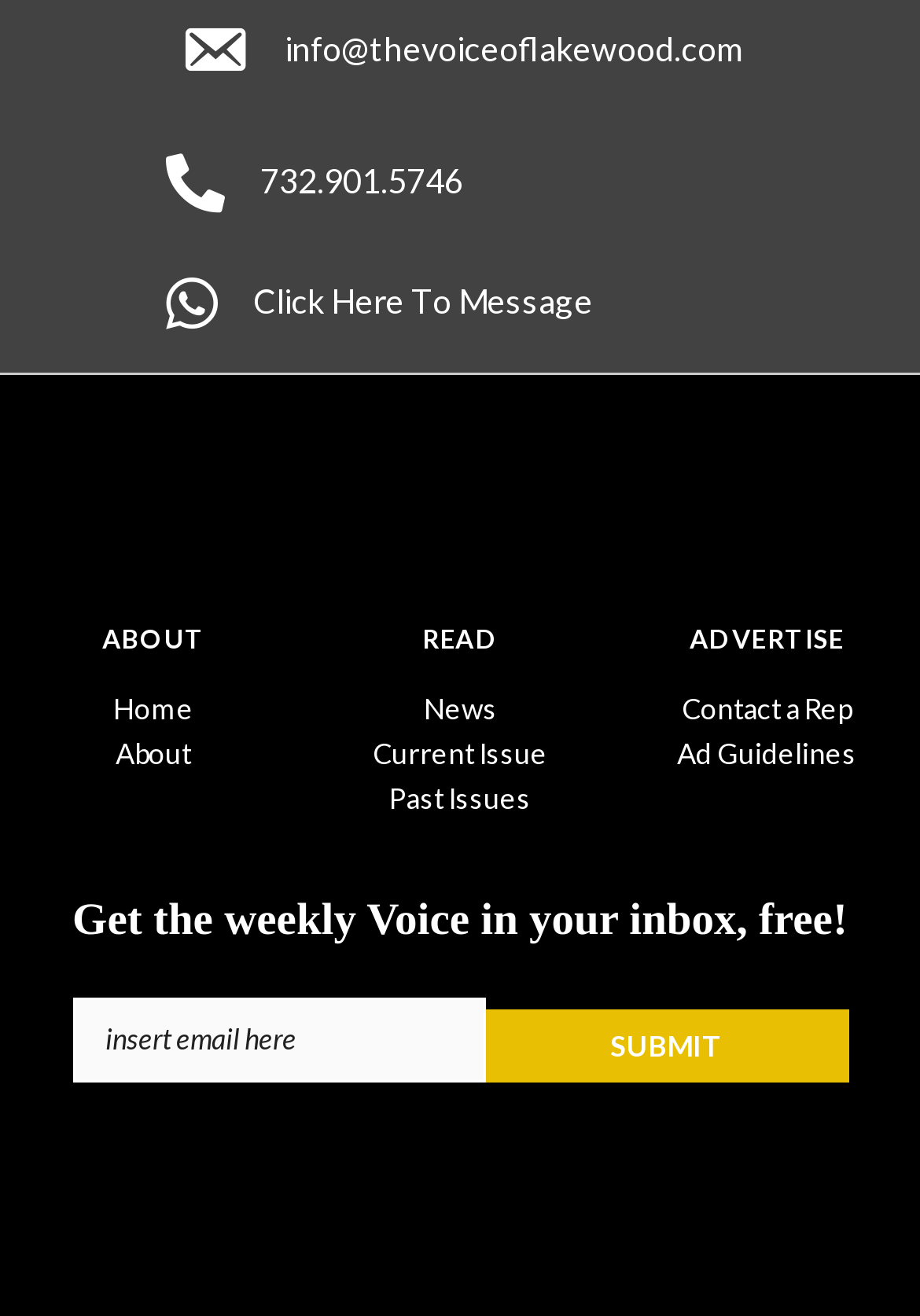Using the description: "info@thevoiceoflakewood.com", determine the UI element's bounding box coordinates. Ensure the coordinates are in the format of four float numbers between 0 and 1, i.e., [left, top, right, bottom].

[0.309, 0.022, 0.806, 0.053]